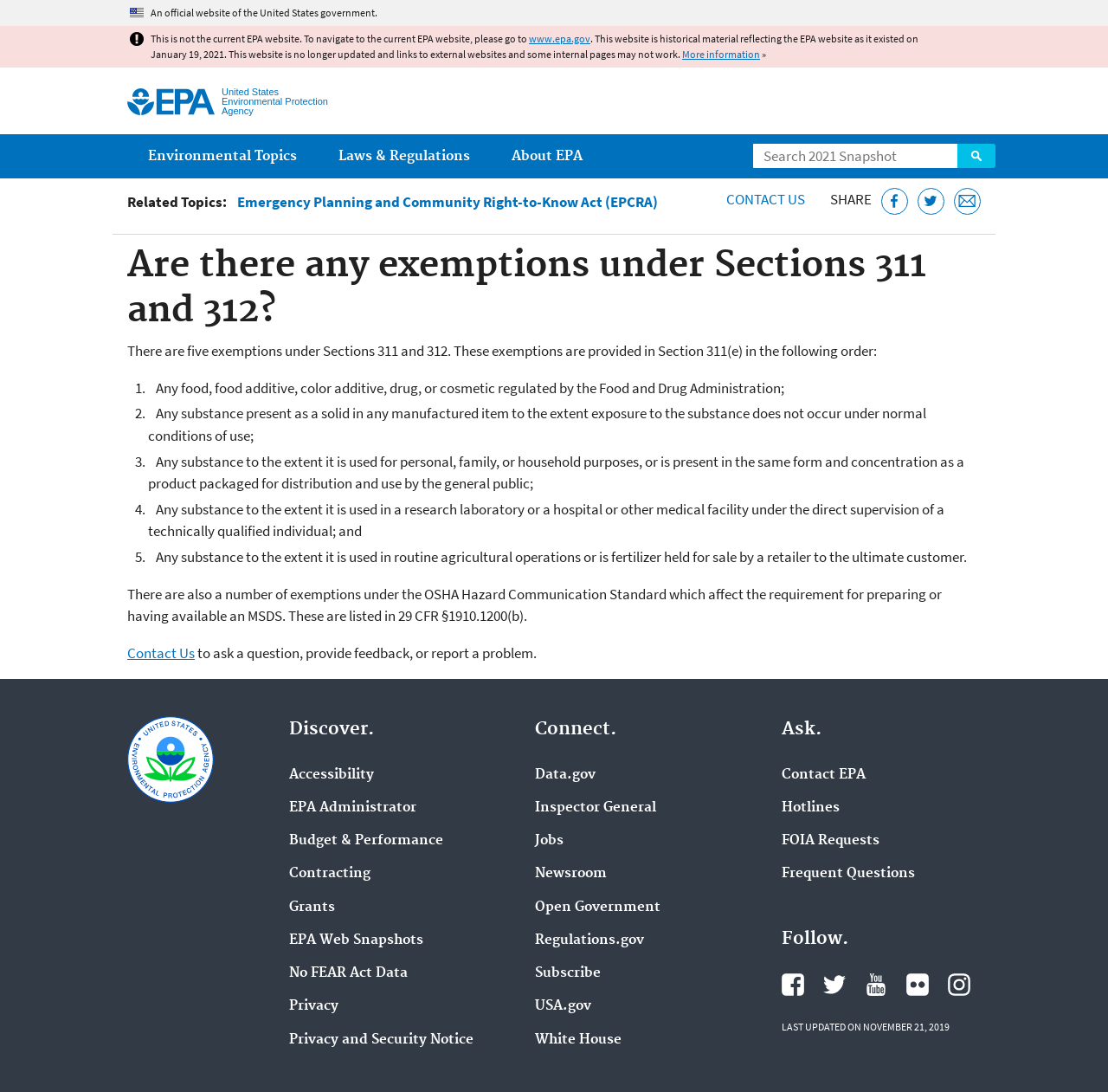Indicate the bounding box coordinates of the element that must be clicked to execute the instruction: "Jump to main content". The coordinates should be given as four float numbers between 0 and 1, i.e., [left, top, right, bottom].

[0.412, 0.0, 0.588, 0.024]